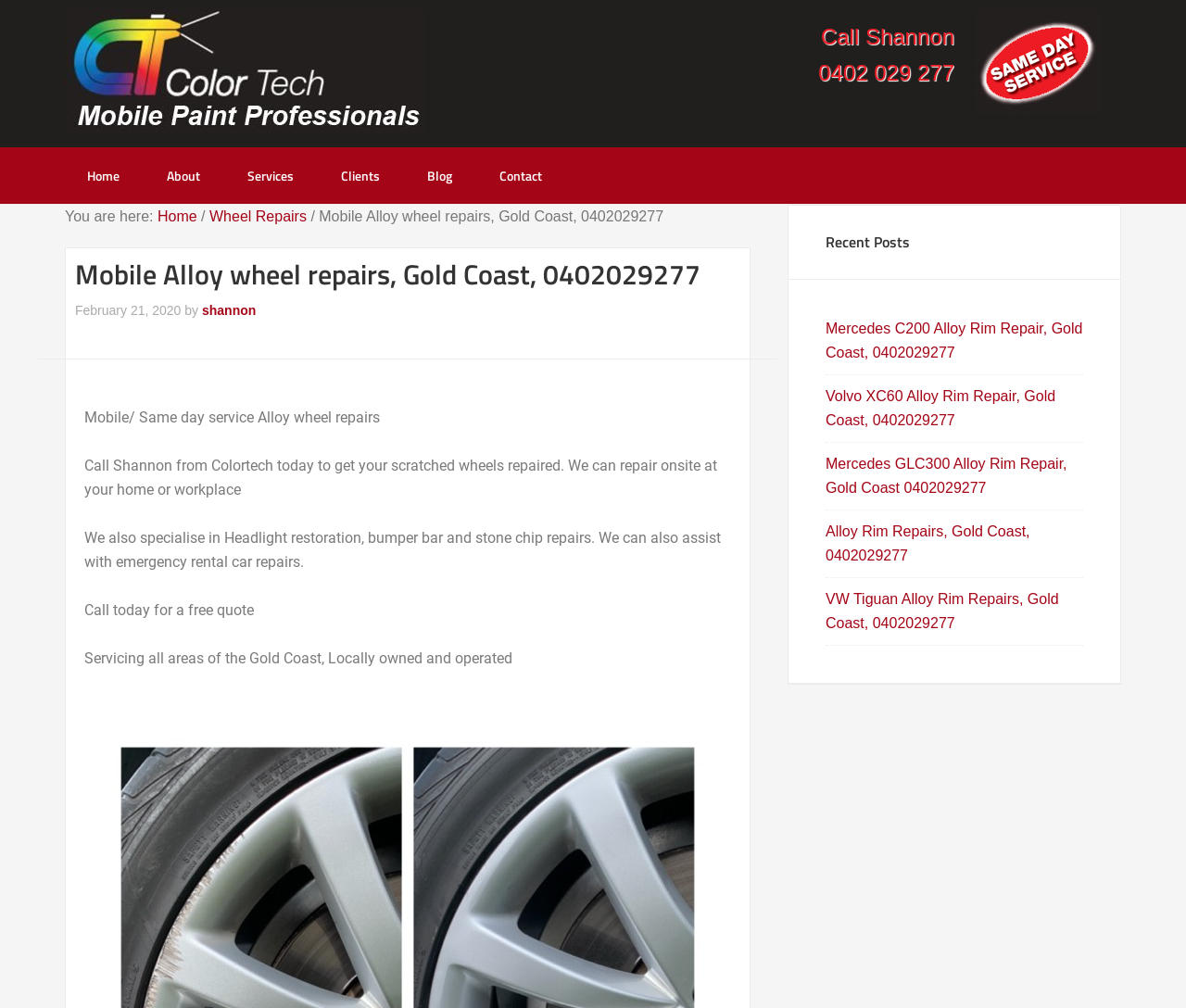Please identify the bounding box coordinates of the clickable area that will allow you to execute the instruction: "Go to Home".

[0.055, 0.146, 0.12, 0.202]